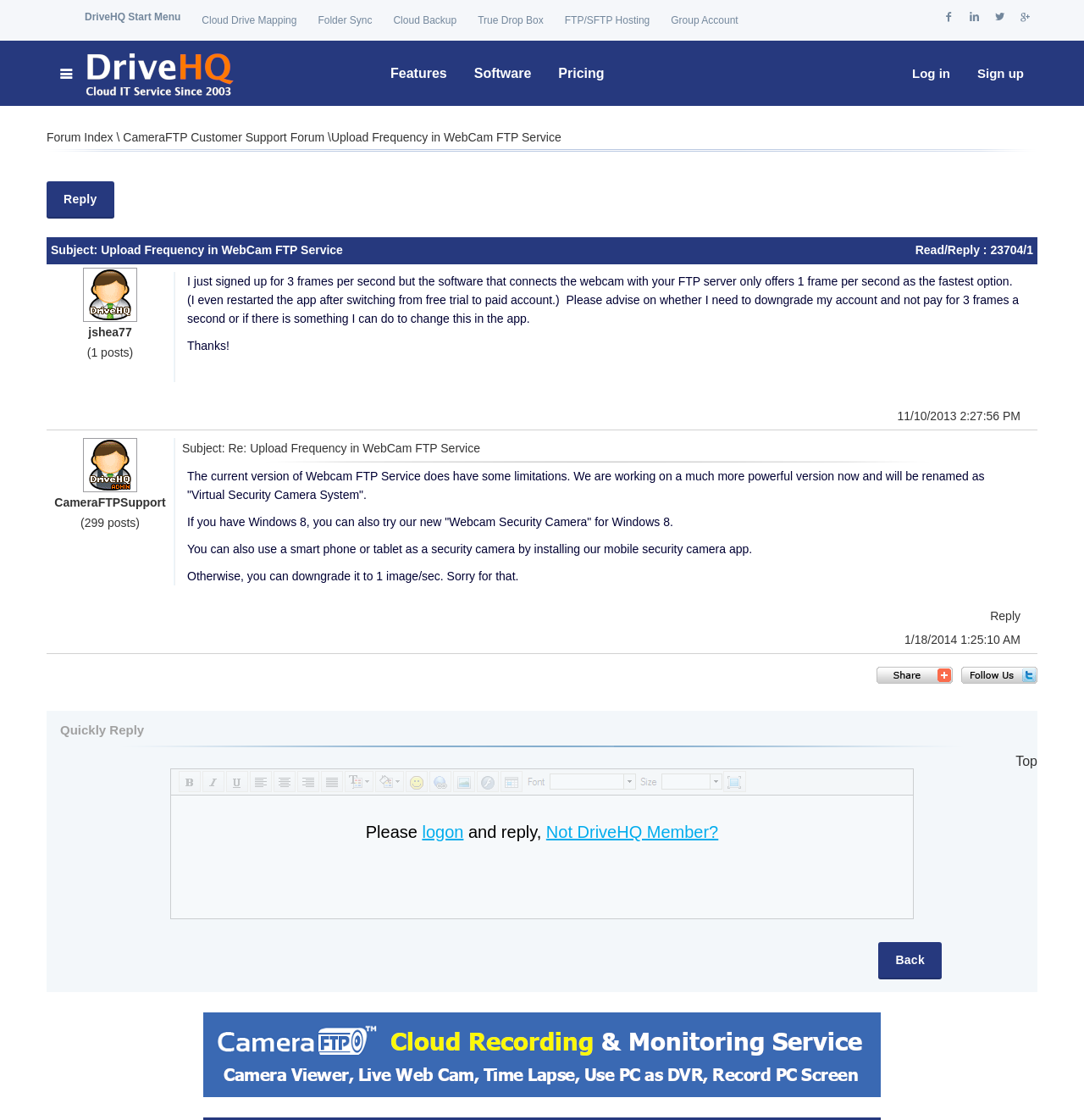Given the description "logon", provide the bounding box coordinates of the corresponding UI element.

[0.389, 0.734, 0.428, 0.751]